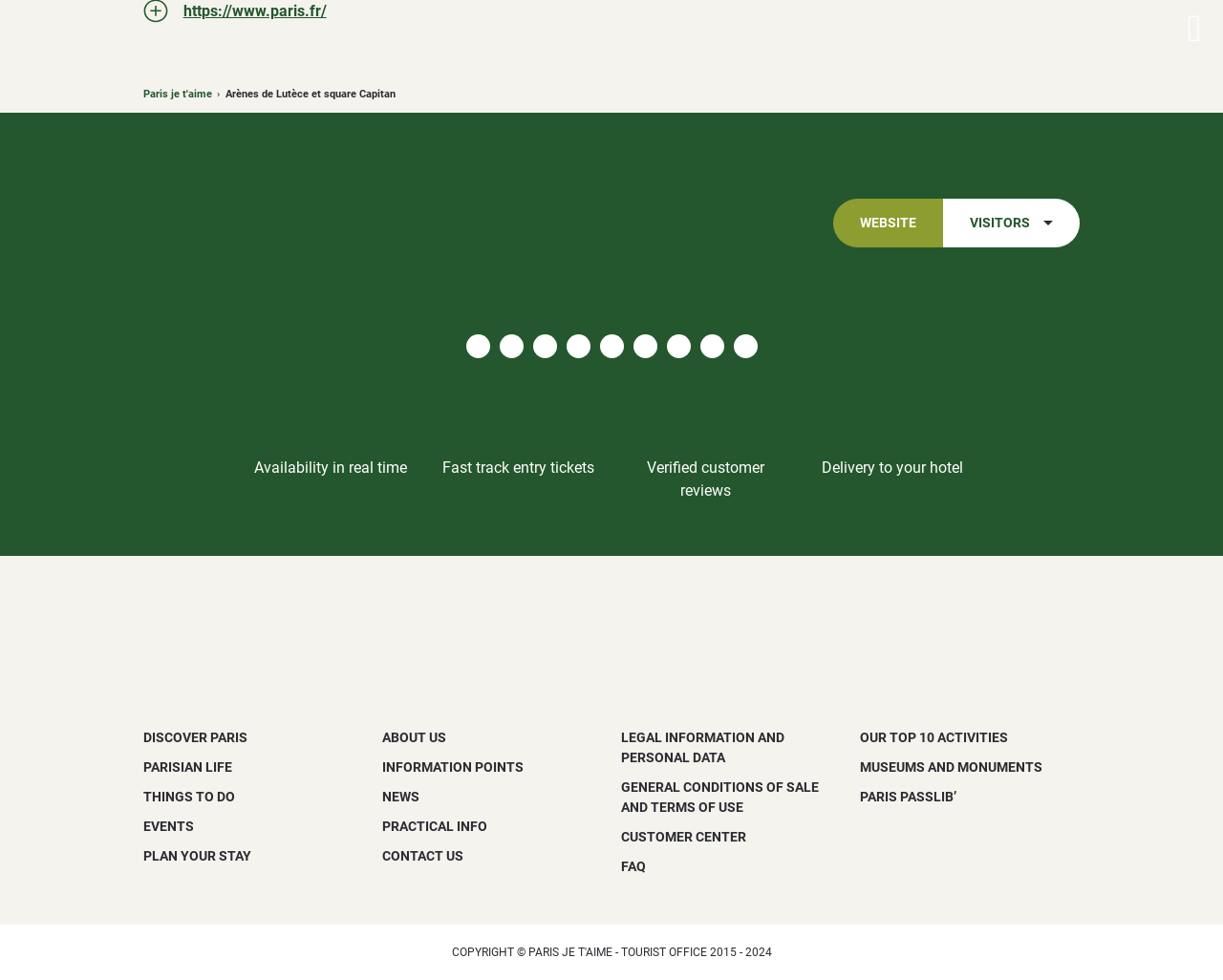Provide a single word or phrase answer to the question: 
What is the purpose of the 'WEBSITE' button?

To access the website